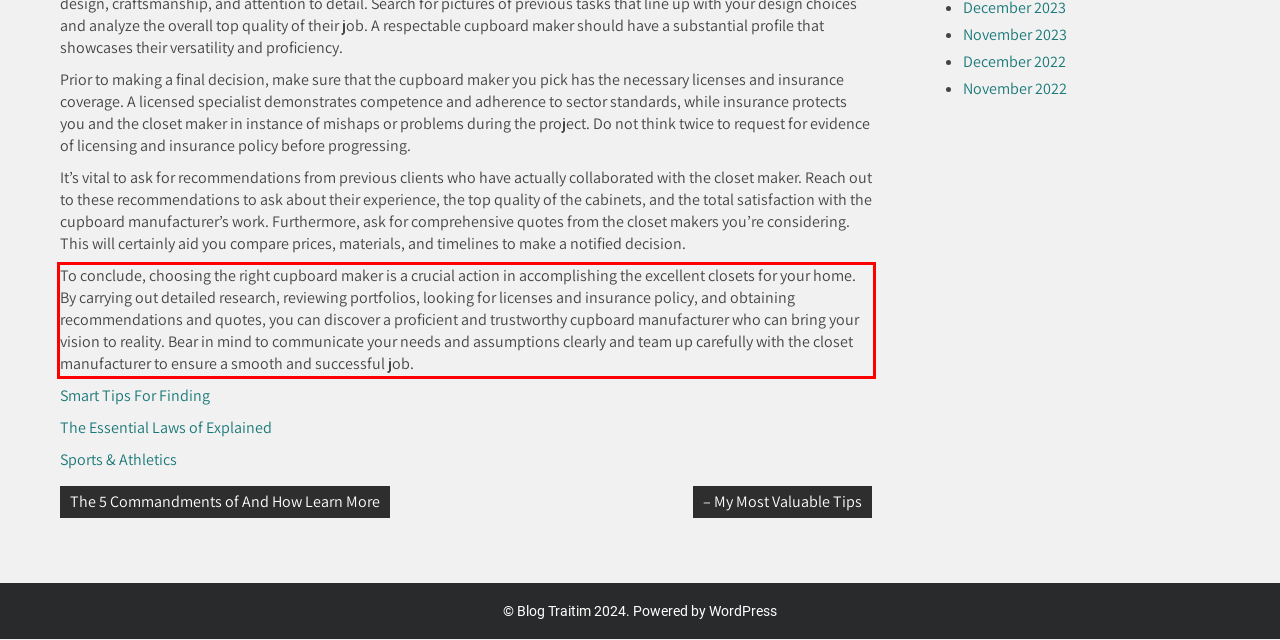Examine the webpage screenshot and use OCR to obtain the text inside the red bounding box.

To conclude, choosing the right cupboard maker is a crucial action in accomplishing the excellent closets for your home. By carrying out detailed research, reviewing portfolios, looking for licenses and insurance policy, and obtaining recommendations and quotes, you can discover a proficient and trustworthy cupboard manufacturer who can bring your vision to reality. Bear in mind to communicate your needs and assumptions clearly and team up carefully with the closet manufacturer to ensure a smooth and successful job.